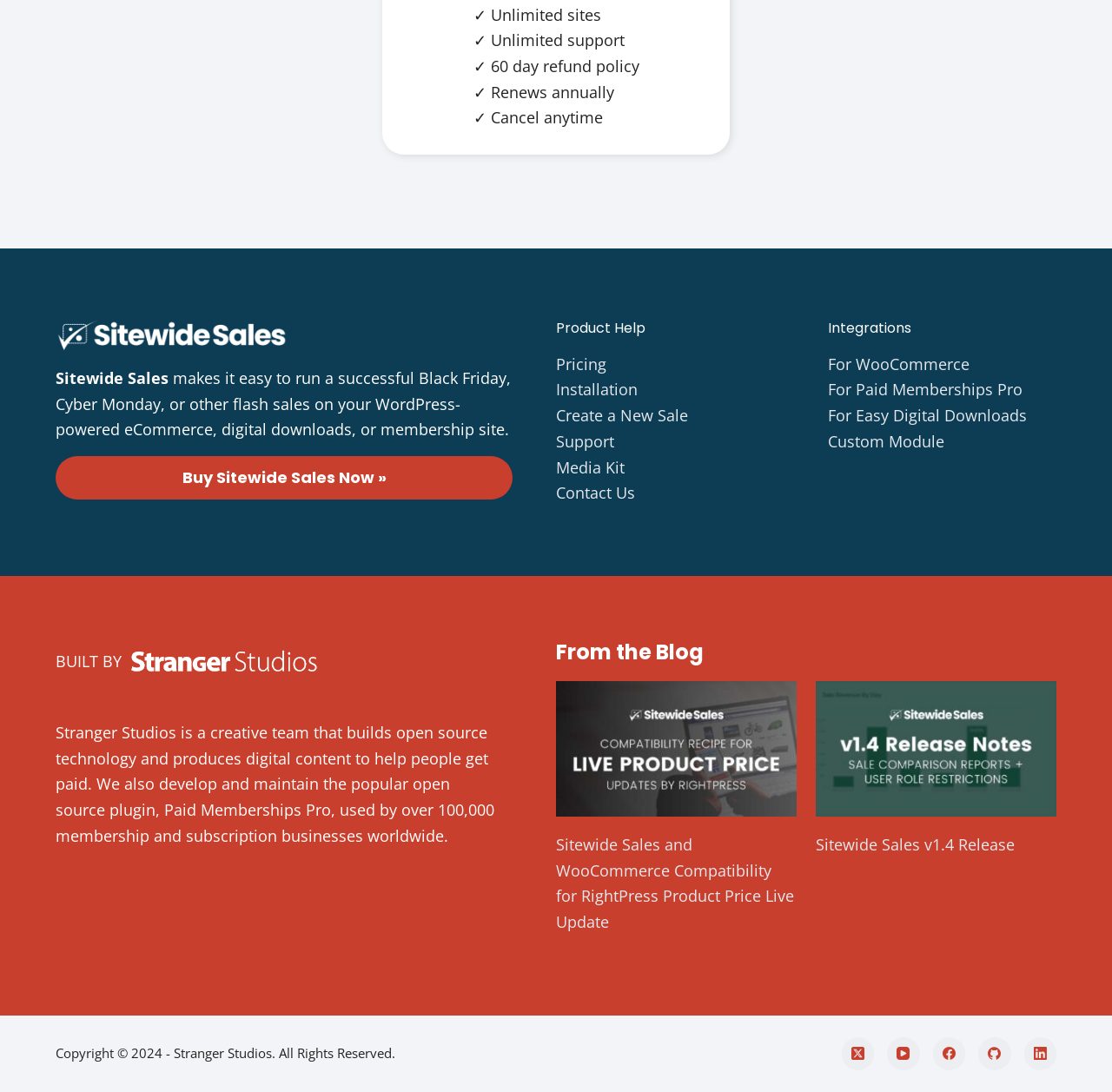Identify the bounding box coordinates of the clickable region required to complete the instruction: "Learn about Integrations". The coordinates should be given as four float numbers within the range of 0 and 1, i.e., [left, top, right, bottom].

[0.745, 0.291, 0.95, 0.31]